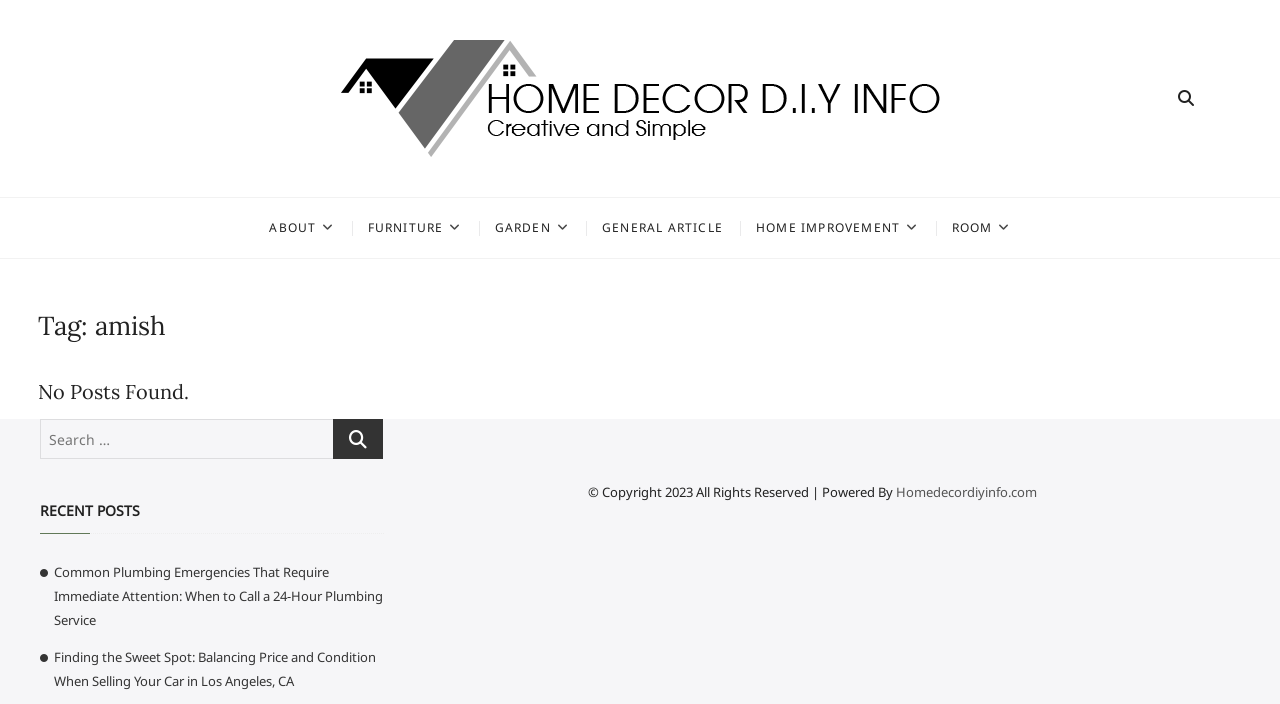Given the element description: "Home Improvement", predict the bounding box coordinates of the UI element it refers to, using four float numbers between 0 and 1, i.e., [left, top, right, bottom].

[0.579, 0.281, 0.729, 0.366]